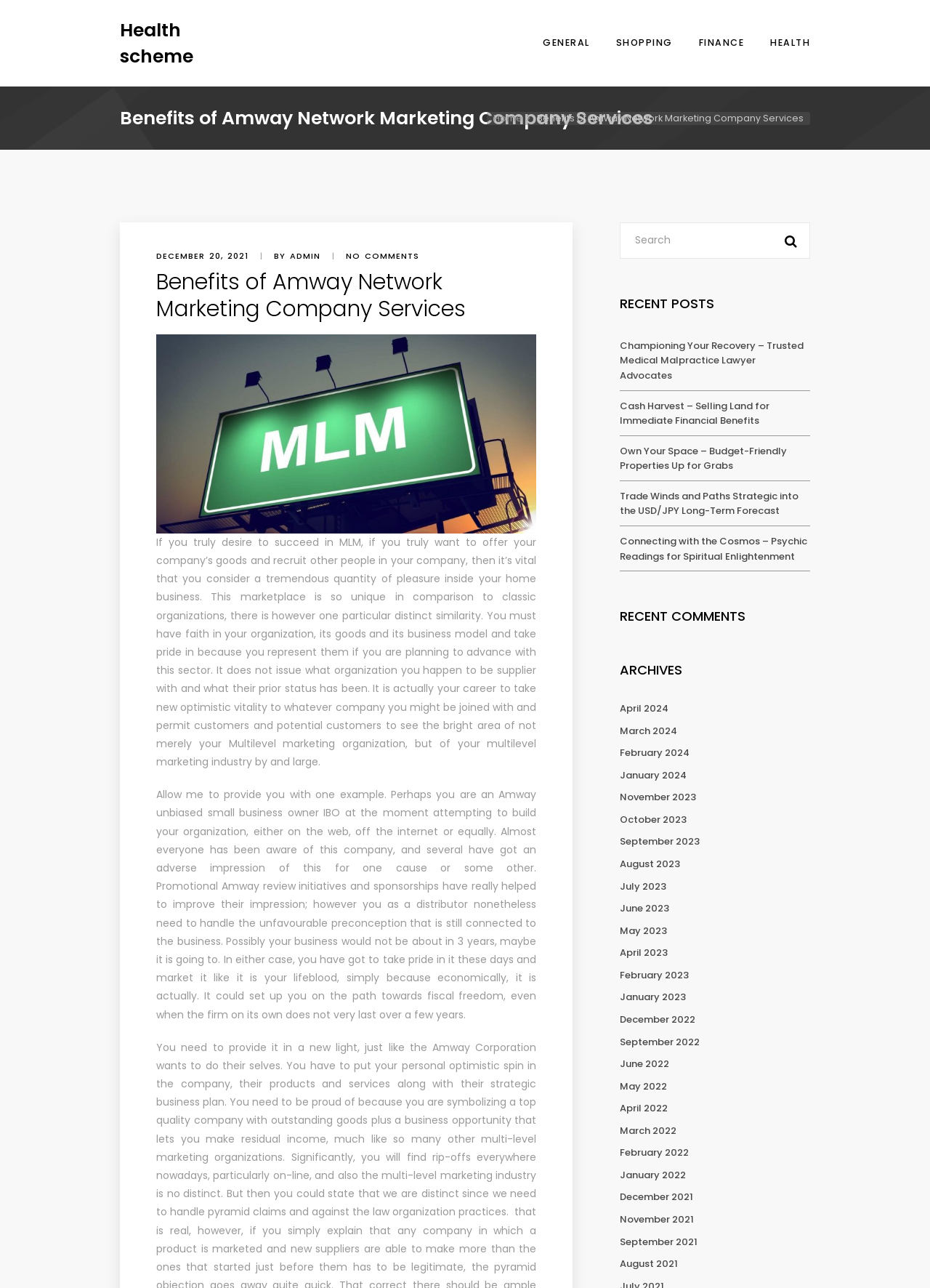Refer to the element description November 2023 and identify the corresponding bounding box in the screenshot. Format the coordinates as (top-left x, top-left y, bottom-right x, bottom-right y) with values in the range of 0 to 1.

[0.667, 0.614, 0.749, 0.624]